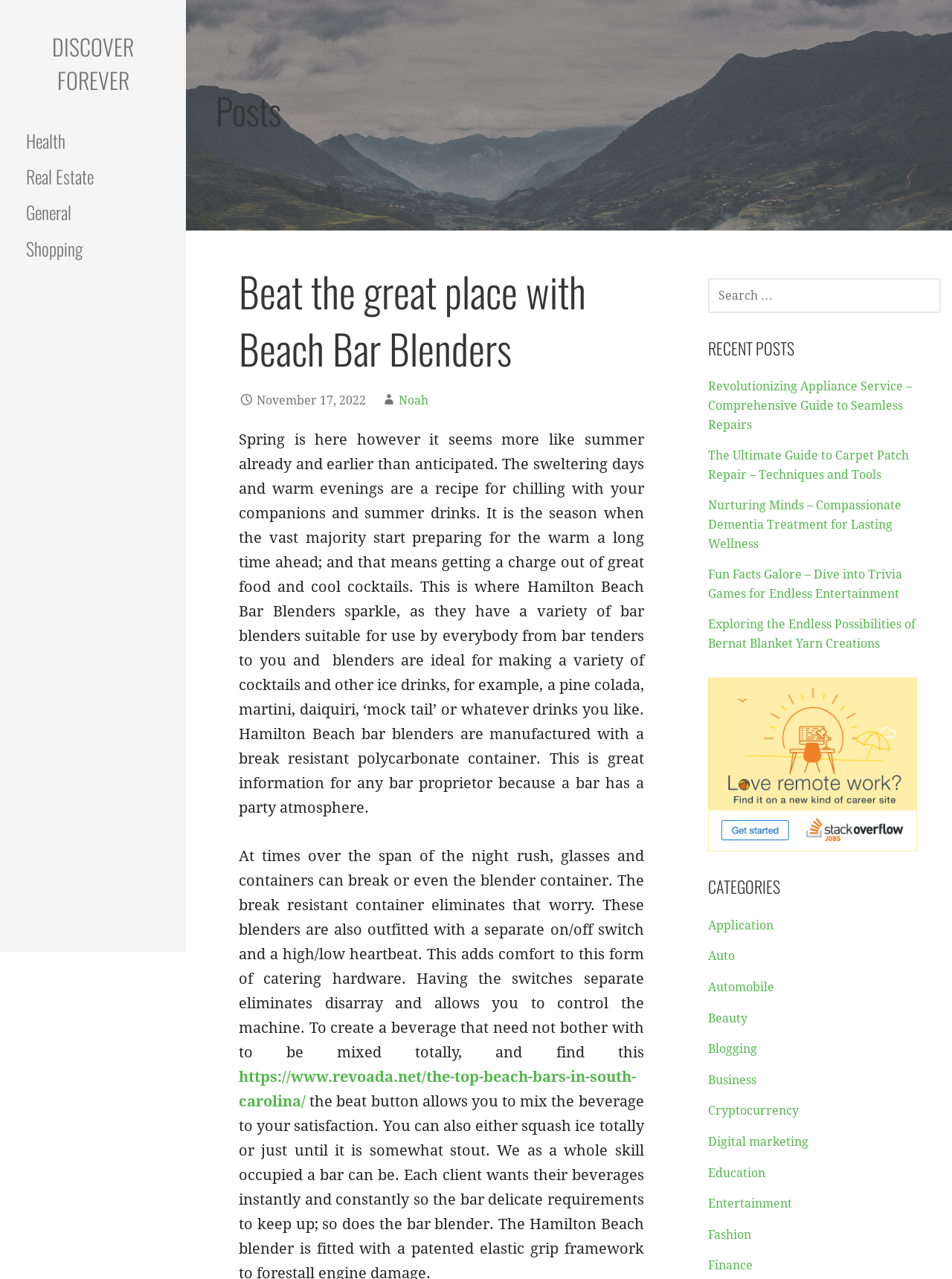Please identify the bounding box coordinates of the area I need to click to accomplish the following instruction: "Click the CONTACT US link".

None